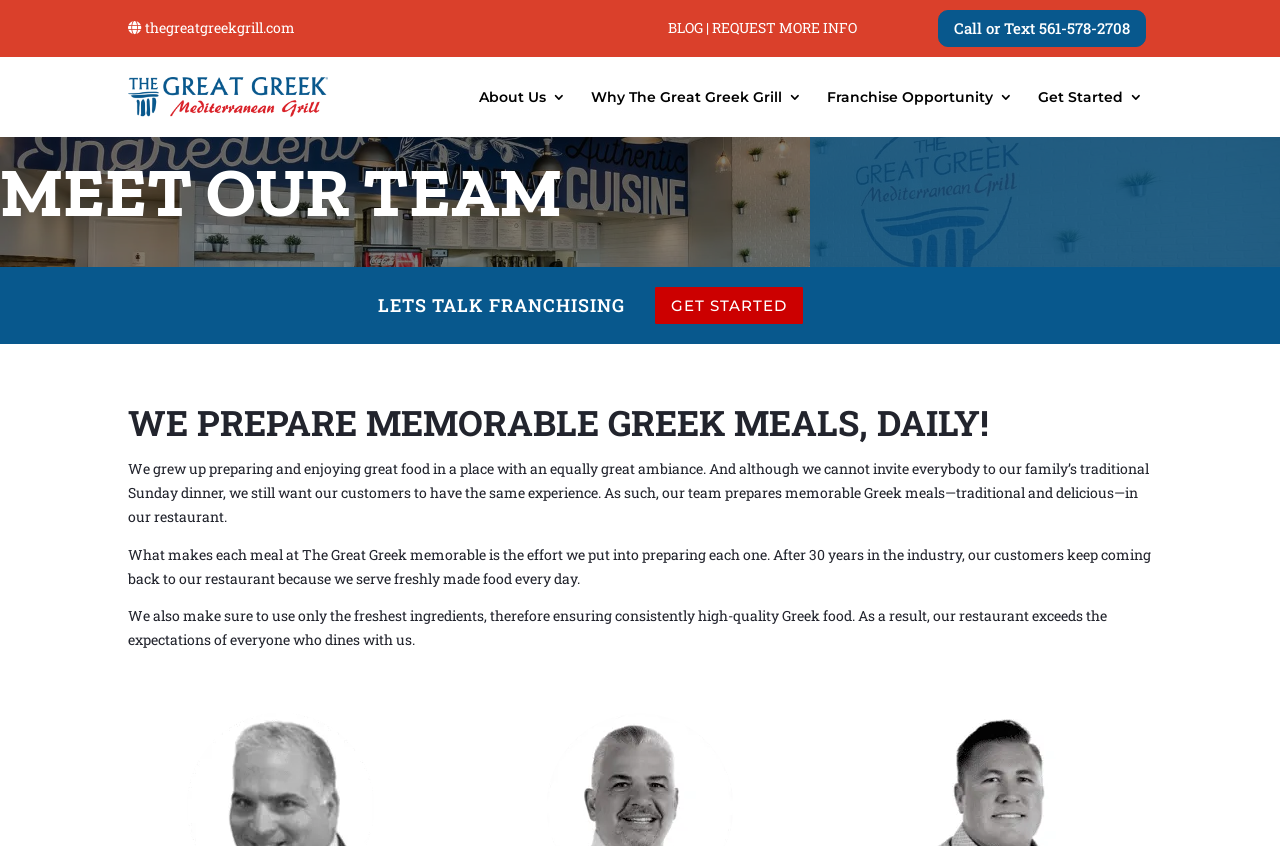Provide the bounding box coordinates of the area you need to click to execute the following instruction: "call or text the restaurant".

[0.733, 0.012, 0.895, 0.055]